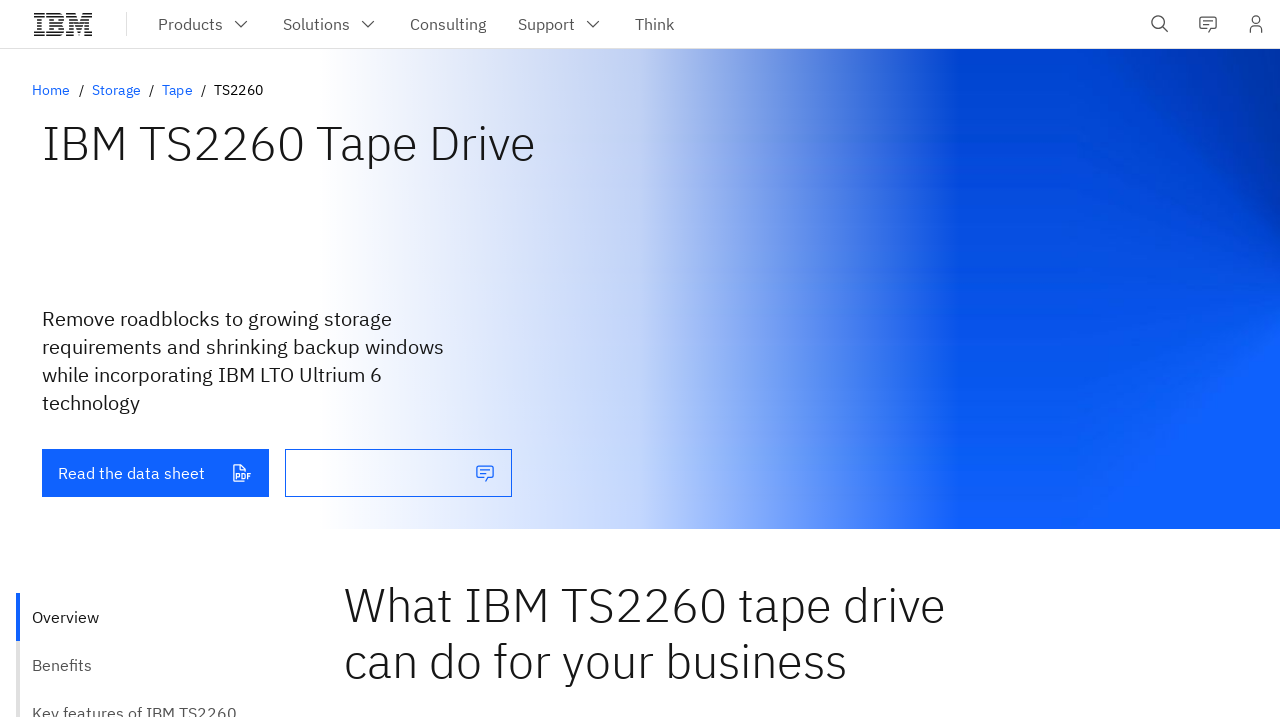Pinpoint the bounding box coordinates of the area that must be clicked to complete this instruction: "Search for something".

[0.888, 0.0, 0.925, 0.067]